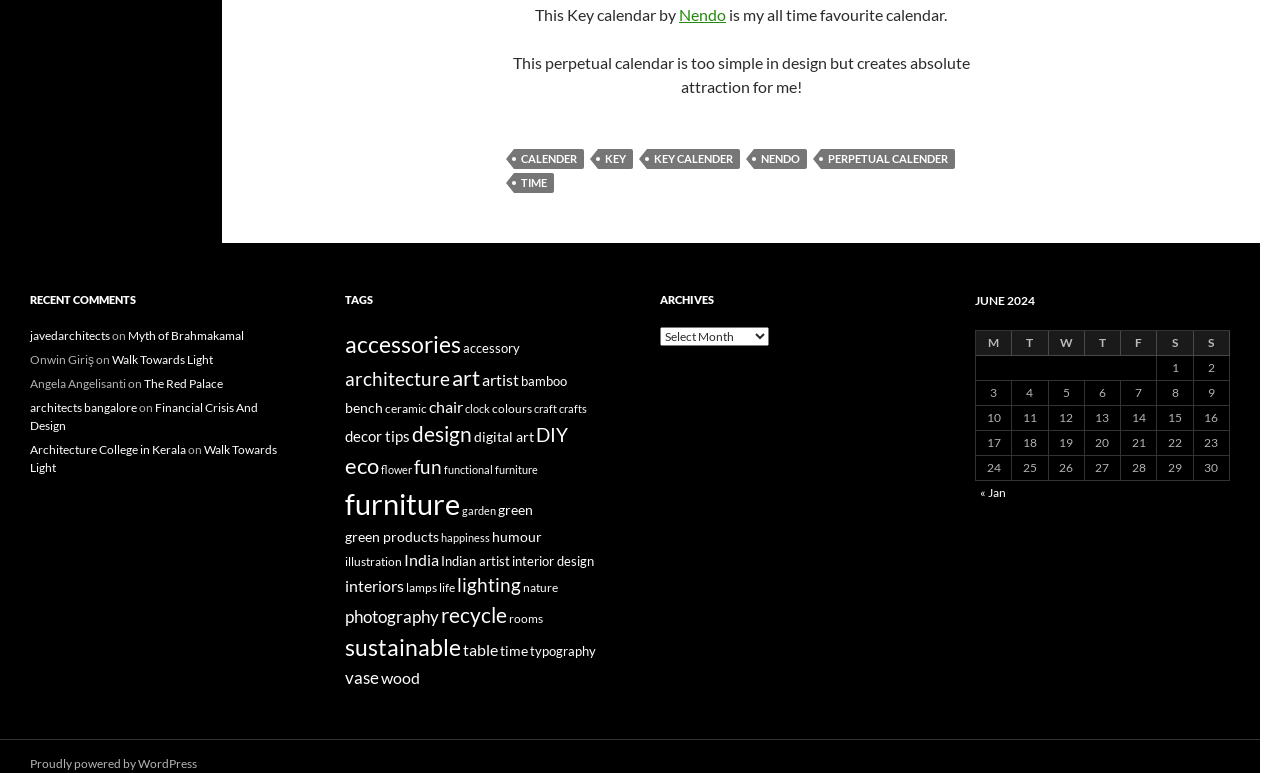Determine the bounding box coordinates of the element that should be clicked to execute the following command: "View recent comments".

[0.023, 0.376, 0.223, 0.4]